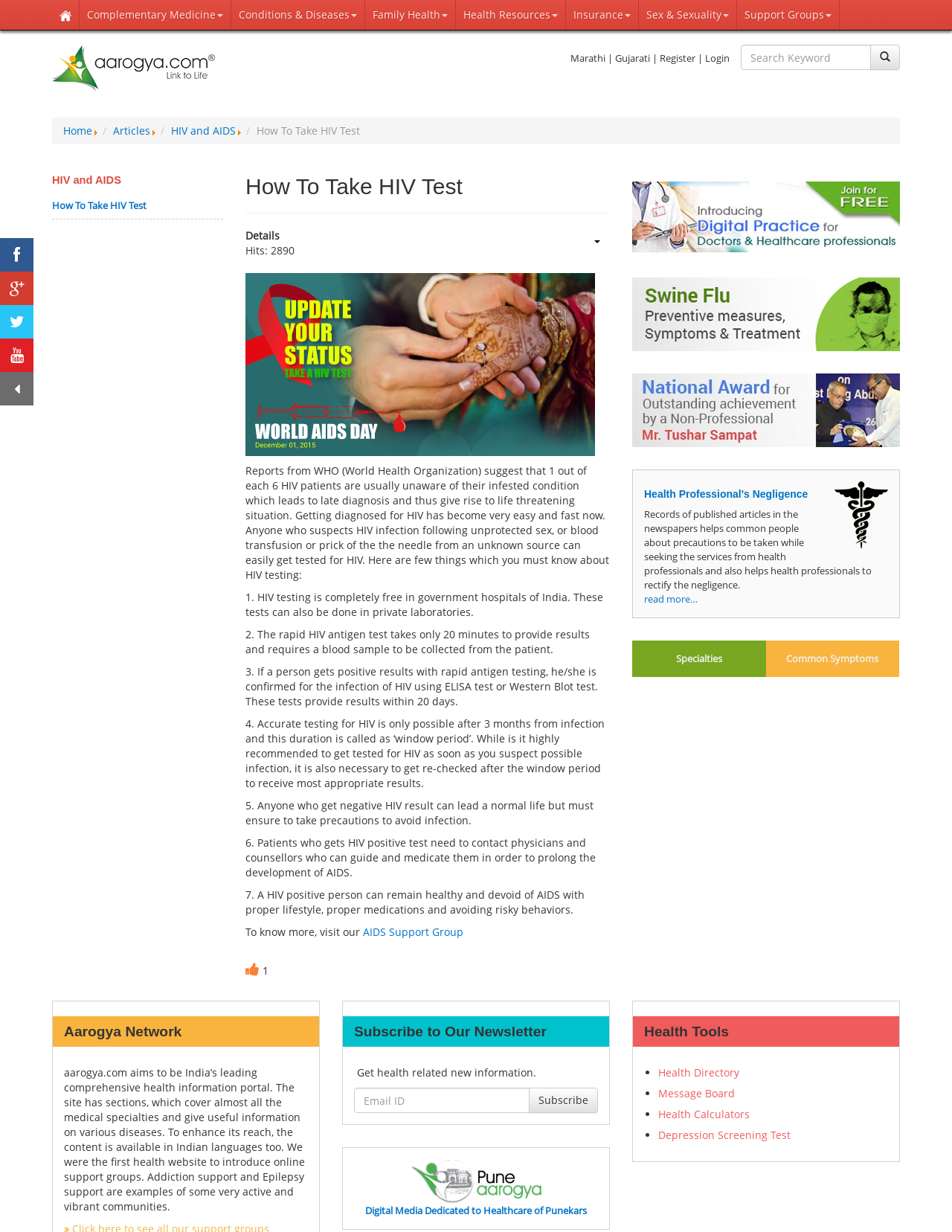Answer the following in one word or a short phrase: 
What is the duration after which accurate HIV testing is possible?

3 months